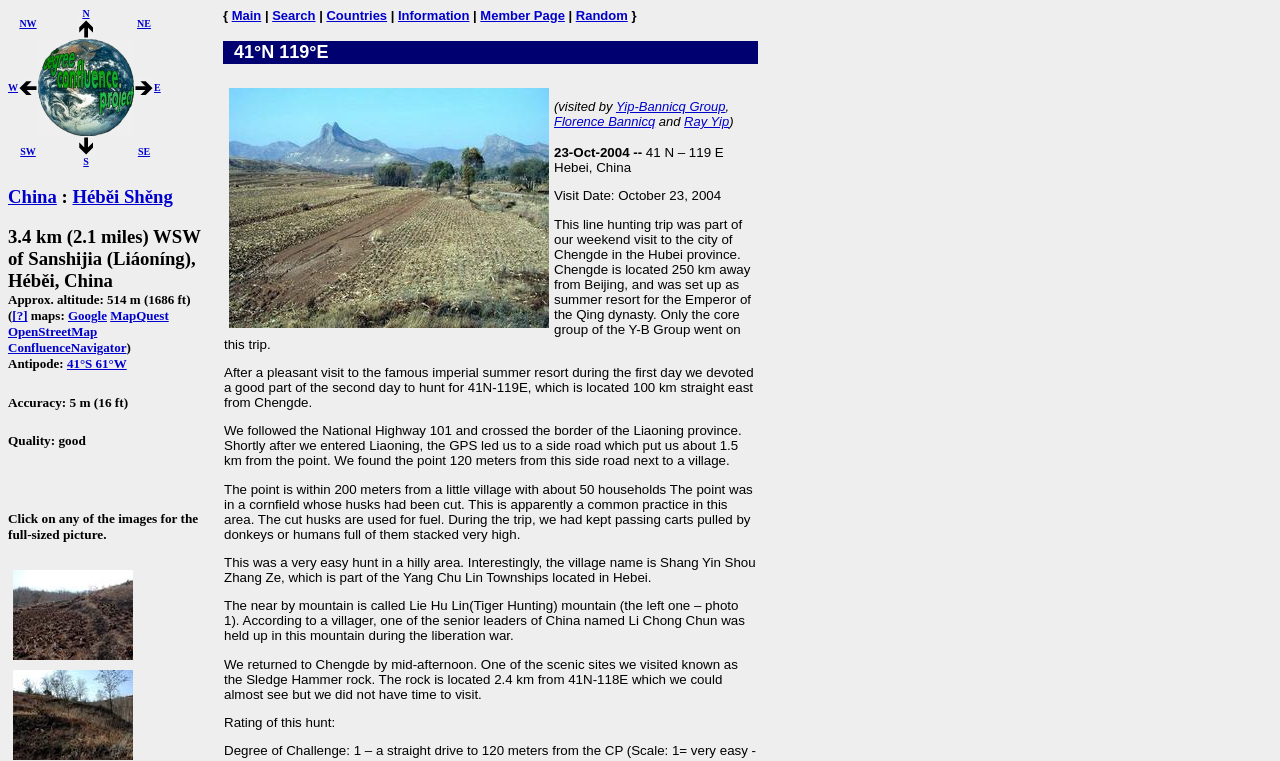Determine the bounding box coordinates of the target area to click to execute the following instruction: "Click on the link to view the full-sized picture of East."

[0.006, 0.743, 0.108, 0.765]